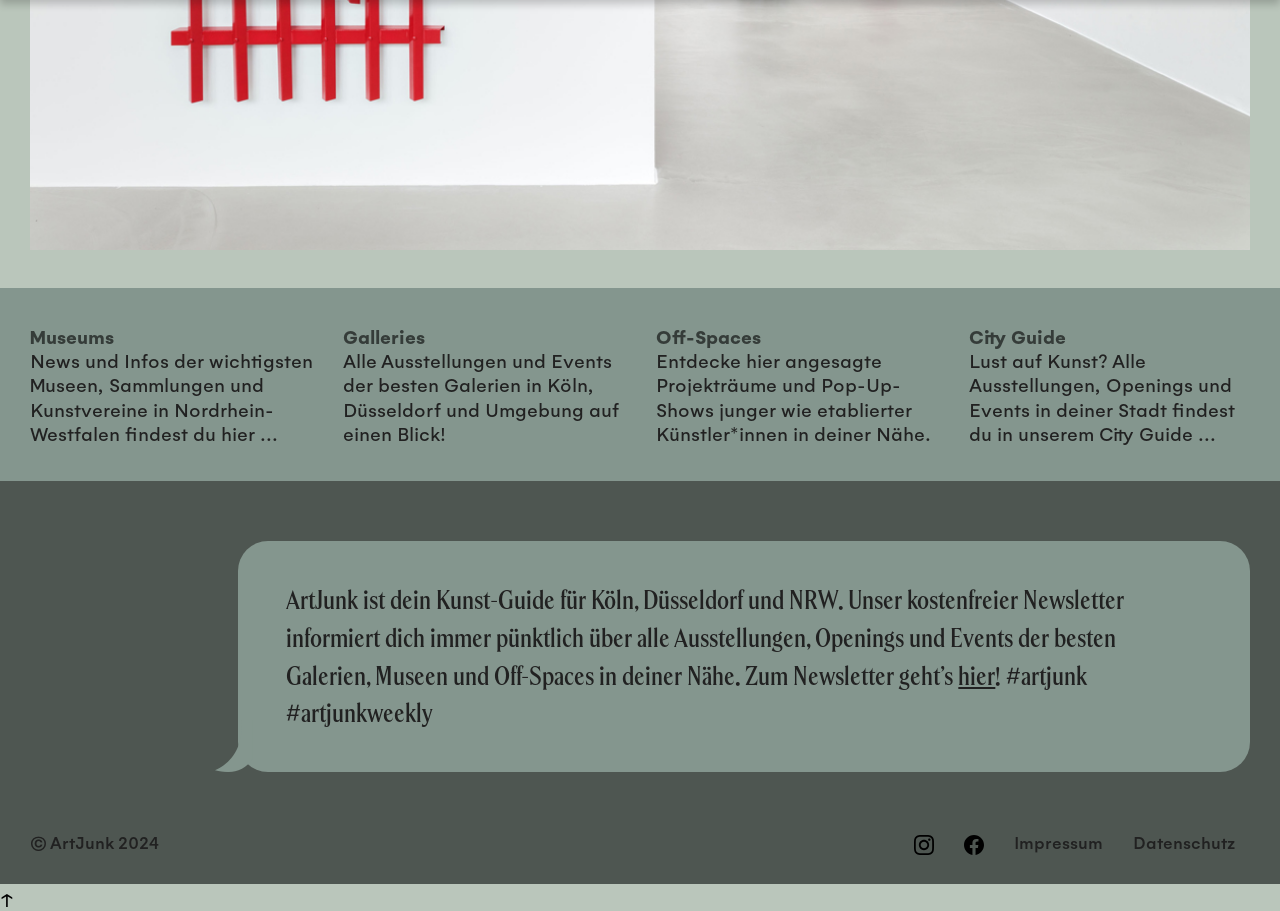Can you pinpoint the bounding box coordinates for the clickable element required for this instruction: "Read about News and Infos"? The coordinates should be four float numbers between 0 and 1, i.e., [left, top, right, bottom].

[0.023, 0.382, 0.245, 0.489]